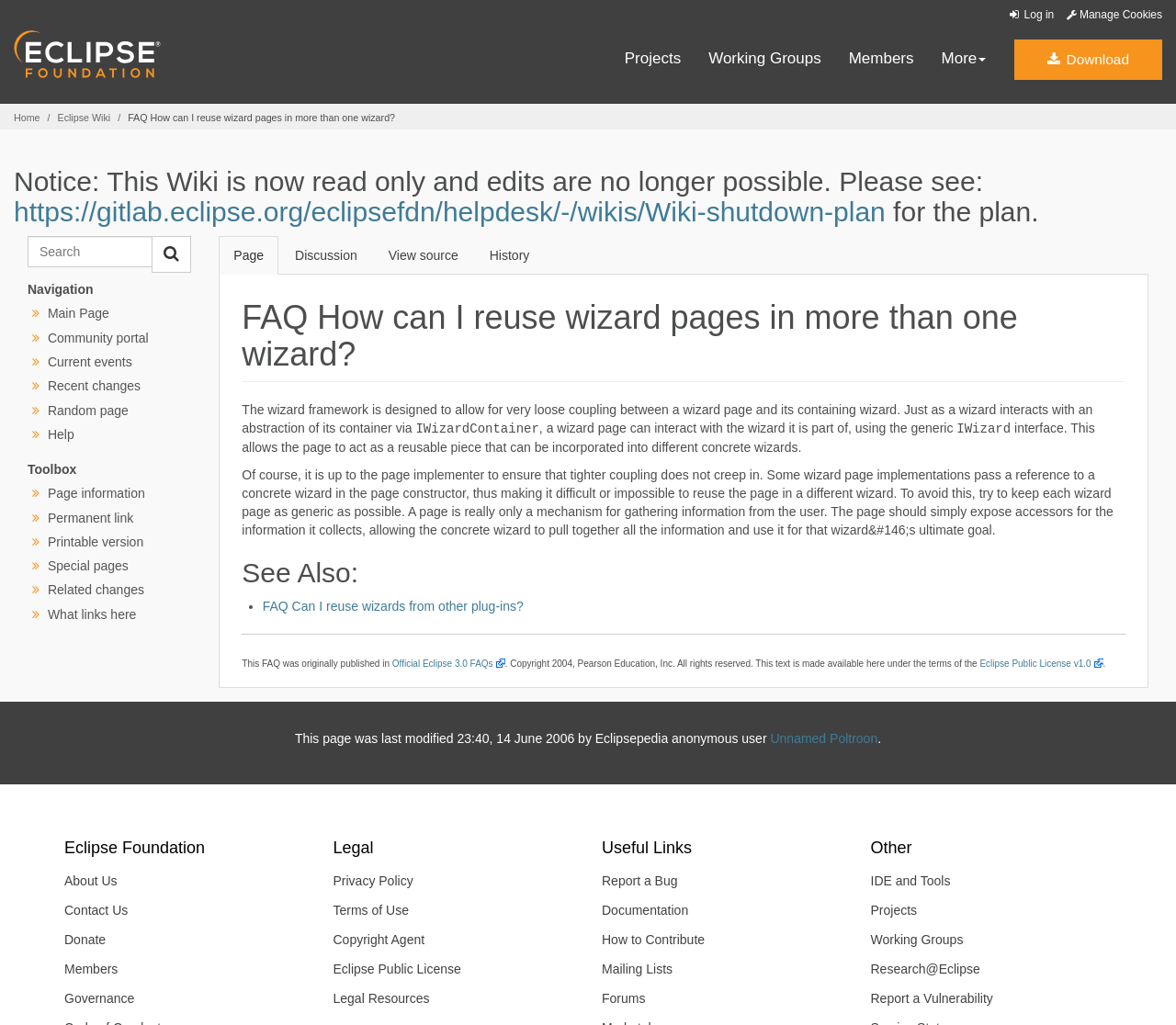Given the content of the image, can you provide a detailed answer to the question?
What is the ultimate goal of a wizard?

The webpage states that a wizard pulls together all the information gathered from its pages and uses it for its ultimate goal.